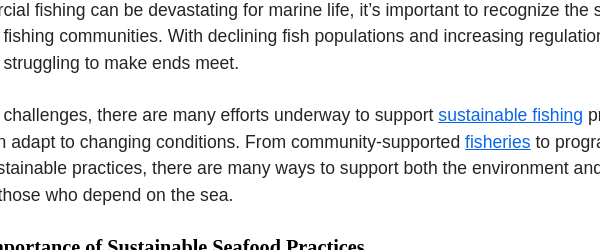Write a descriptive caption for the image, covering all notable aspects.

The image illustrates the challenges faced by local fishing communities amid the devastating impacts of commercial fishing on marine life. As fish populations decline and regulations increase, fishermen struggle to sustain their livelihoods. Despite these obstacles, various initiatives are emerging to promote sustainable fishing practices. This includes community-supported fisheries and programs designed to incentivize responsible fishing methods. The overarching goal is to balance environmental conservation with the economic needs of those who depend on the sea, highlighting the importance of adopting sustainable seafood practices to protect fragile marine ecosystems for future generations.